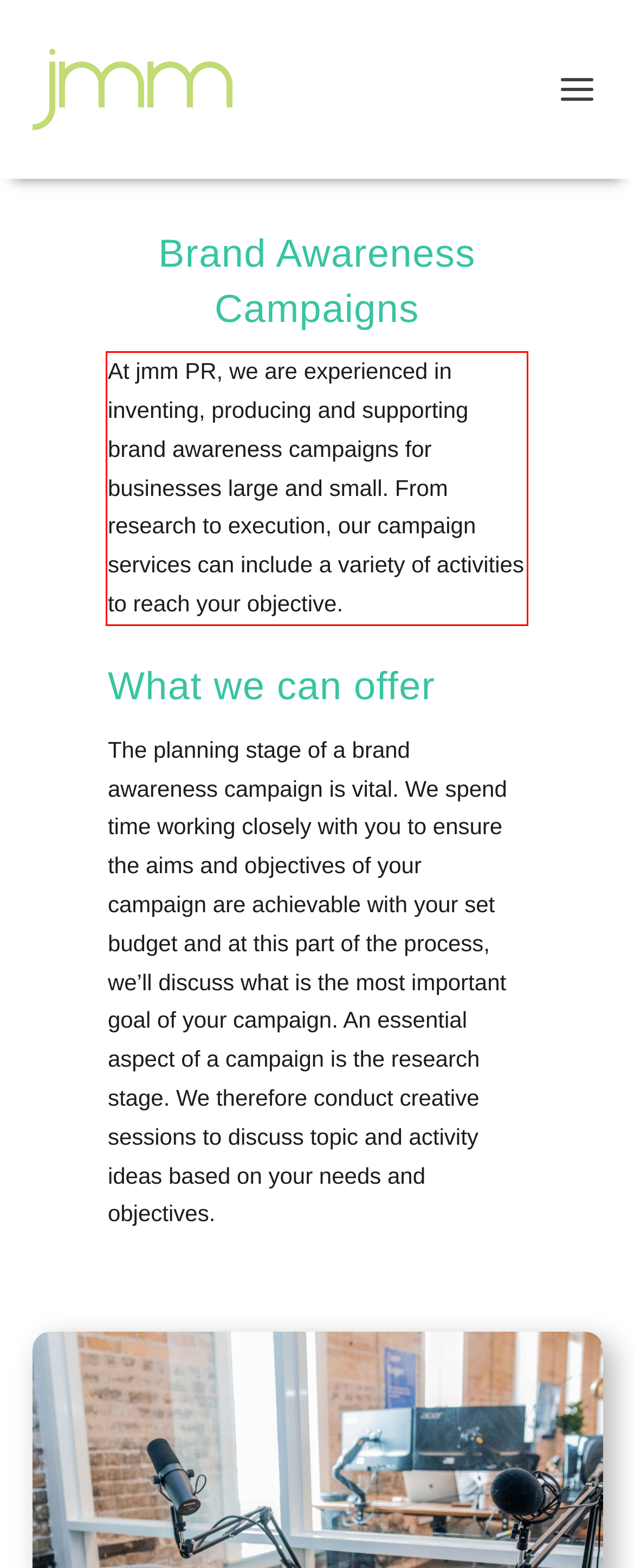Using the webpage screenshot, recognize and capture the text within the red bounding box.

At jmm PR, we are experienced in inventing, producing and supporting brand awareness campaigns for businesses large and small. From research to execution, our campaign services can include a variety of activities to reach your objective.